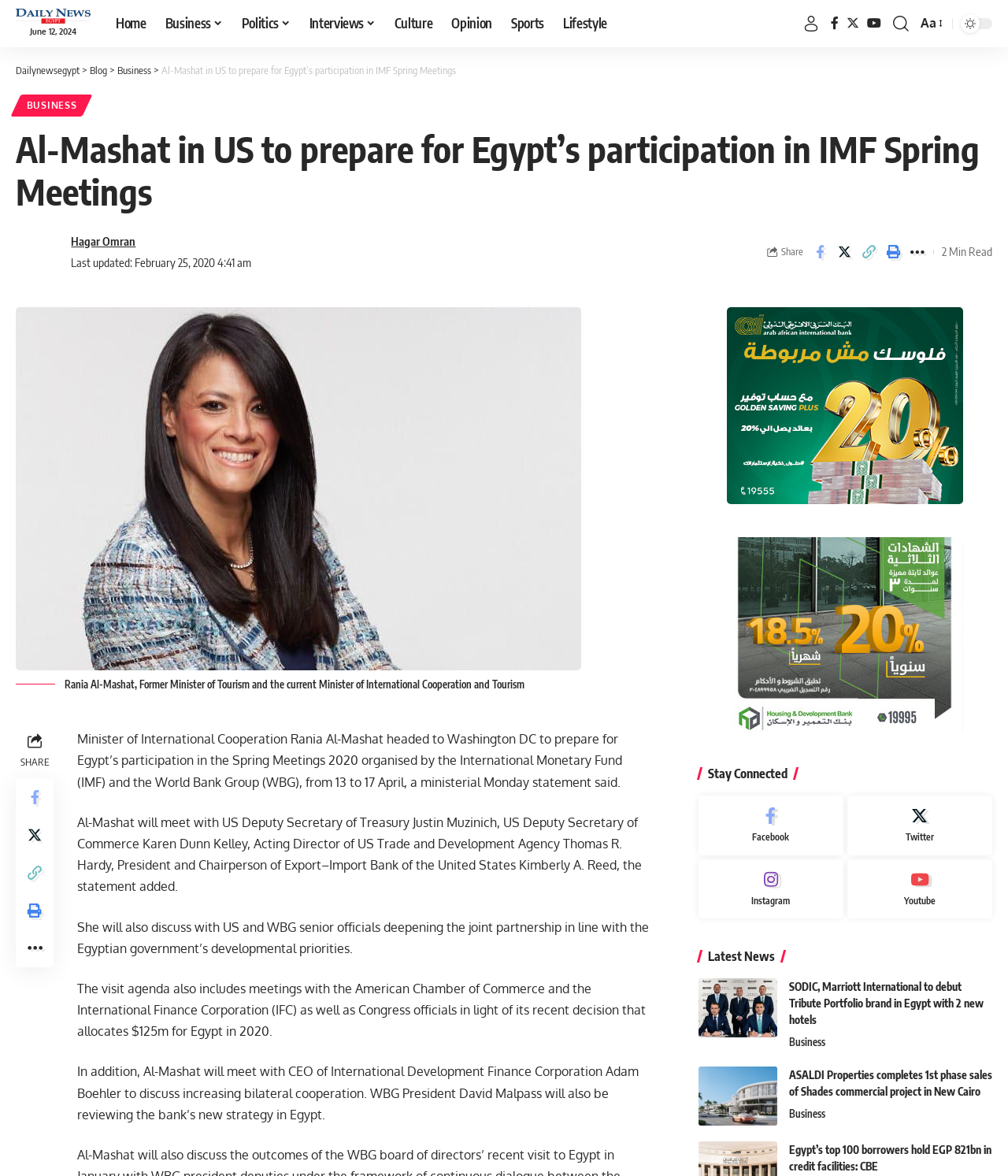Determine the main headline from the webpage and extract its text.

Al-Mashat in US to prepare for Egypt’s participation in IMF Spring Meetings